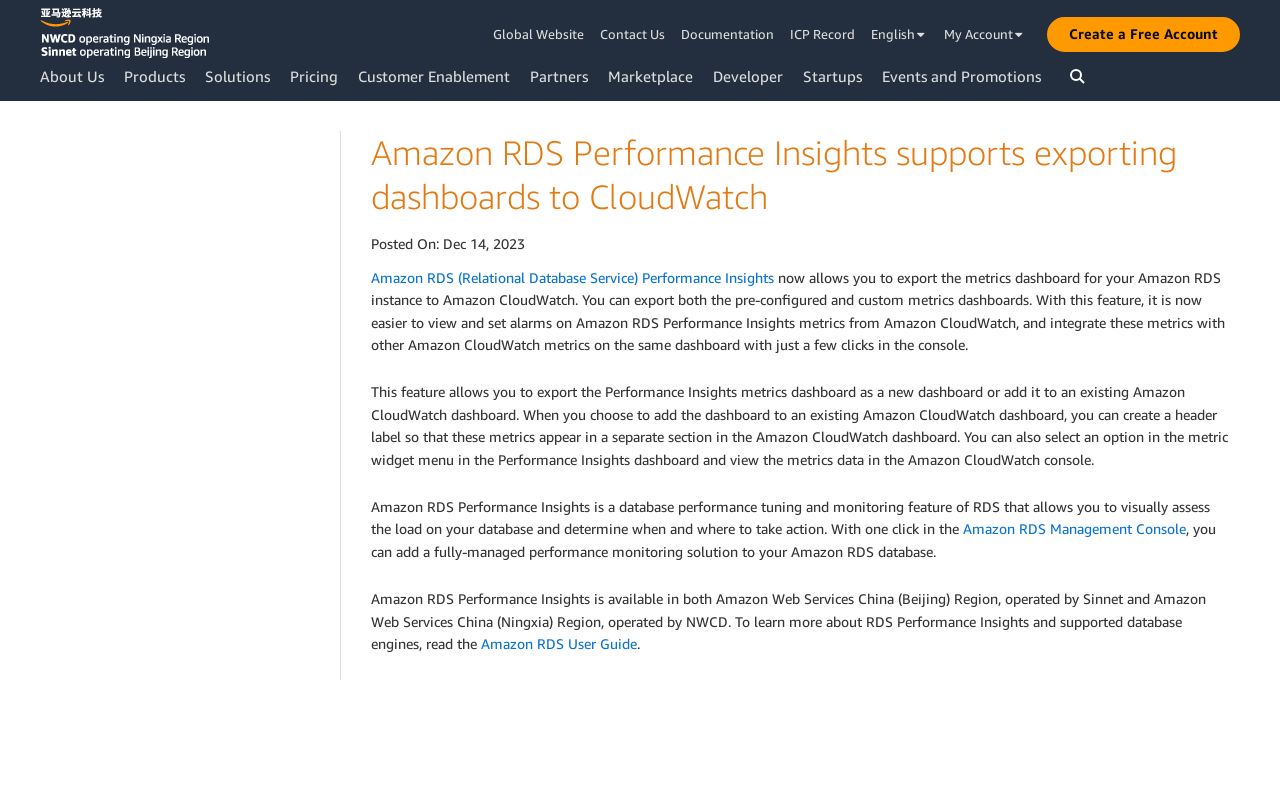Please locate the clickable area by providing the bounding box coordinates to follow this instruction: "Create a Free Account".

[0.818, 0.022, 0.969, 0.065]